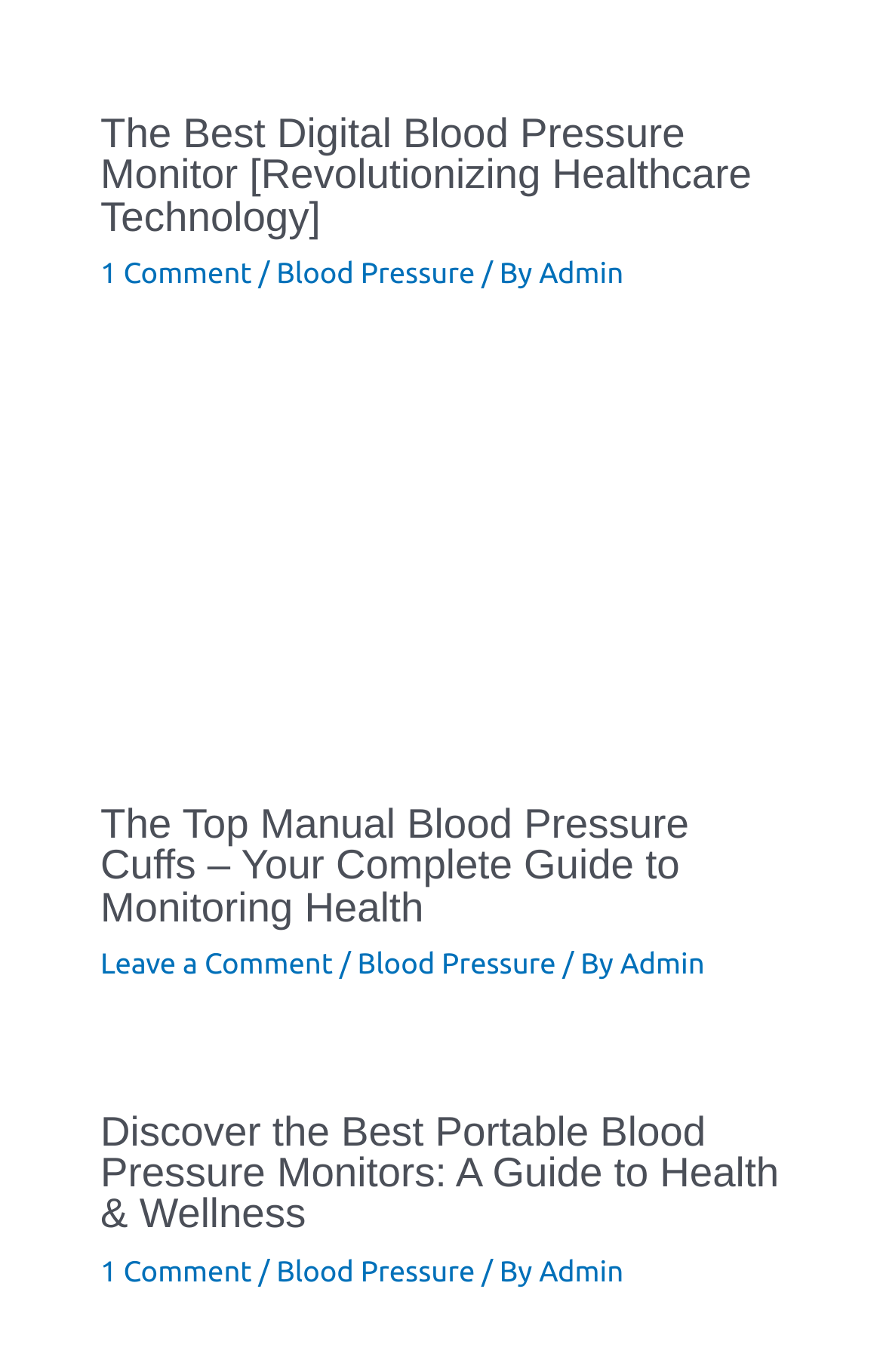Please examine the image and answer the question with a detailed explanation:
What is the title of the first article?

The title of the first article can be found in the header section of the first article element, which is 'The Best Digital Blood Pressure Monitor [Revolutionizing Healthcare Technology]'.